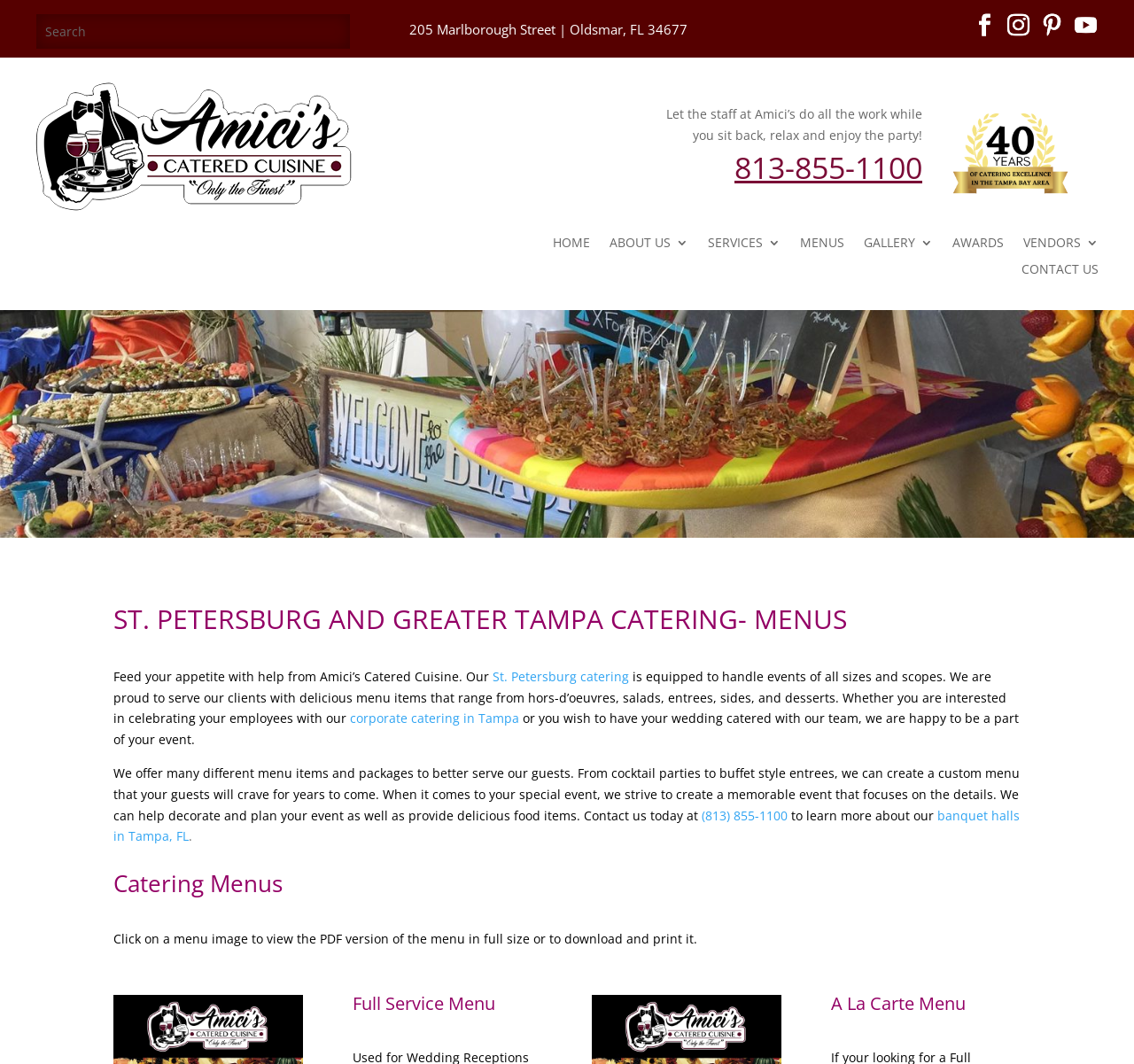Please provide a detailed answer to the question below based on the screenshot: 
What is the address of Amicis Catering?

I found the address by looking at the static text element with the content '205 Marlborough Street | Oldsmar, FL 34677' which is located at the top of the webpage.